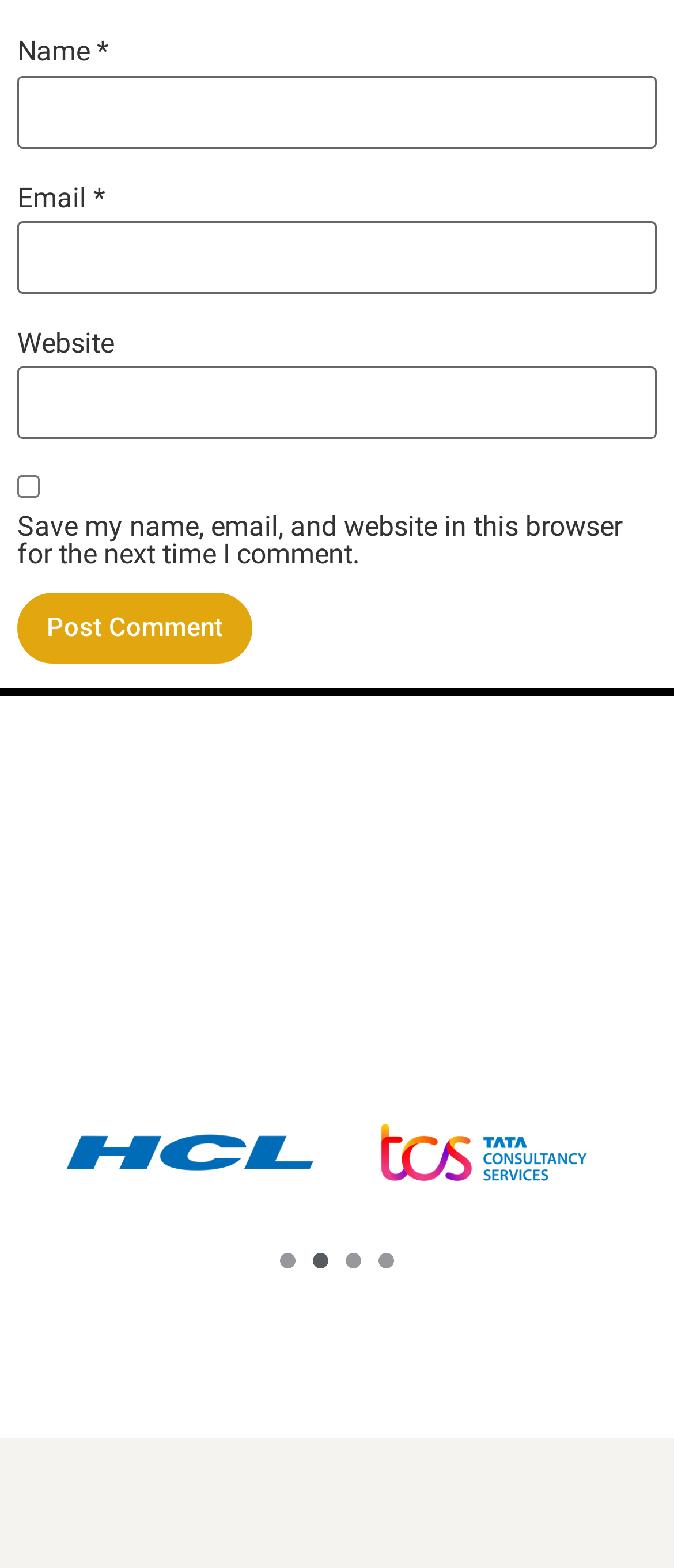Use one word or a short phrase to answer the question provided: 
How many carousel pages are there?

4